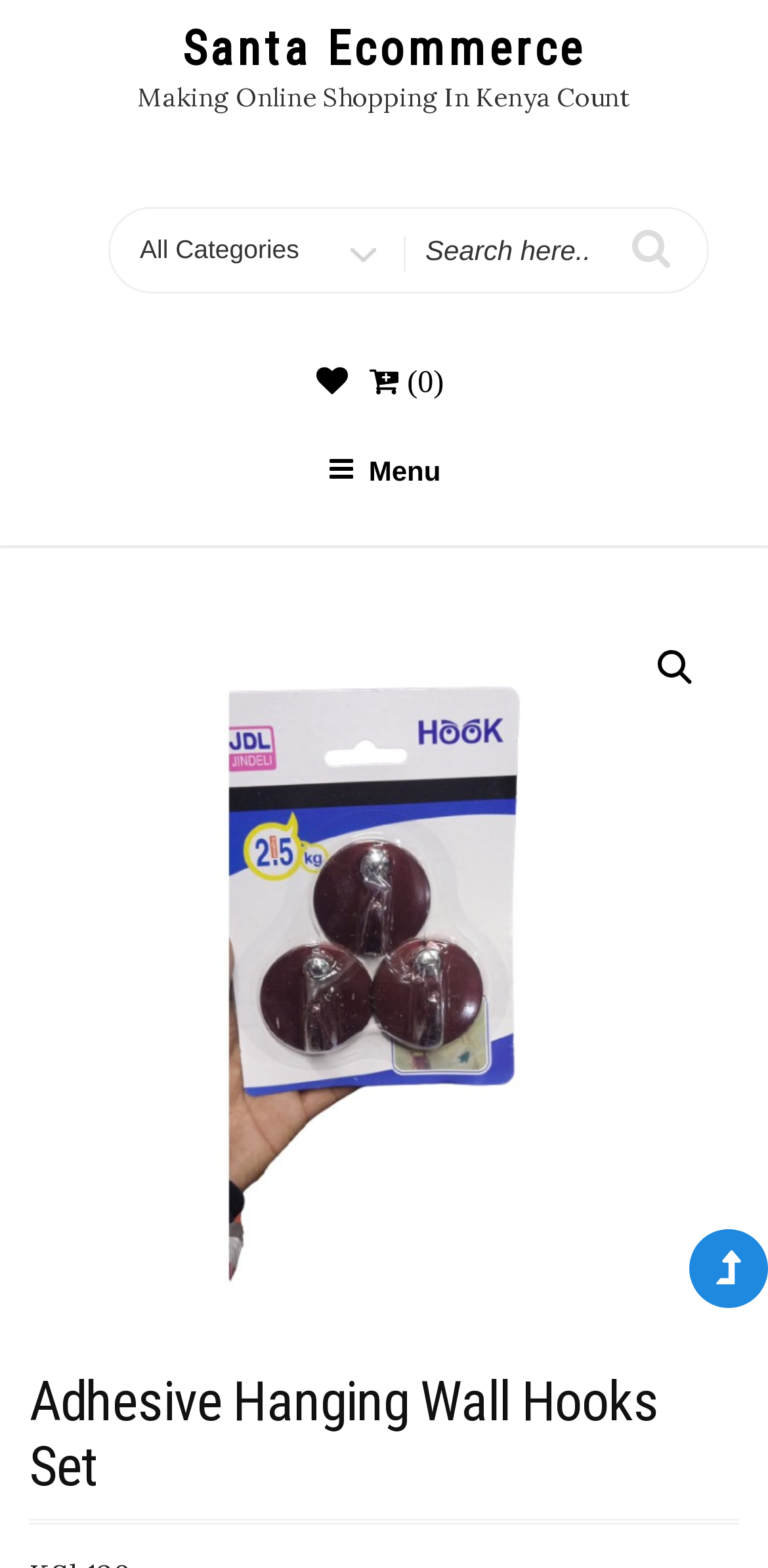From the webpage screenshot, predict the bounding box coordinates (top-left x, top-left y, bottom-right x, bottom-right y) for the UI element described here: Santa Ecommerce

[0.237, 0.014, 0.763, 0.049]